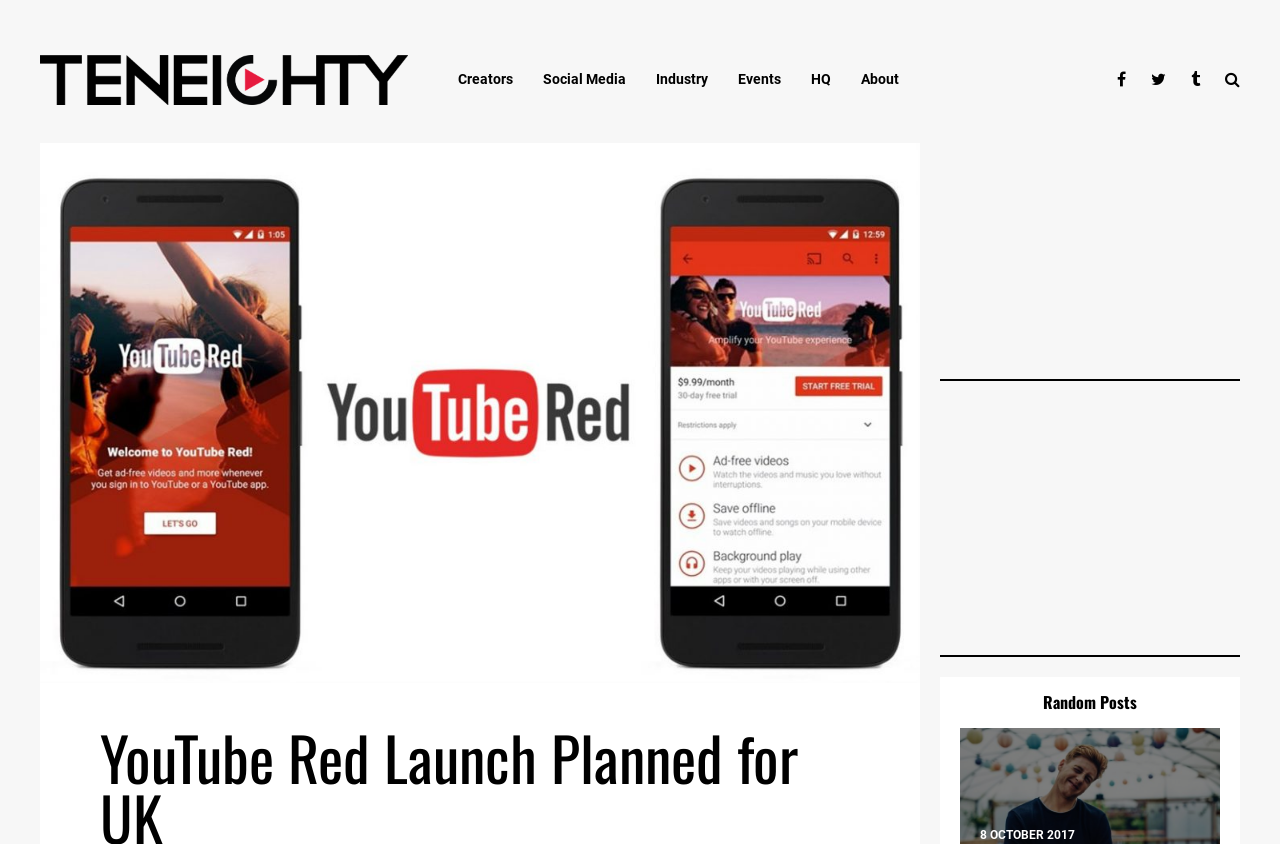What is the focus of the webpage?
Using the screenshot, give a one-word or short phrase answer.

Internet culture